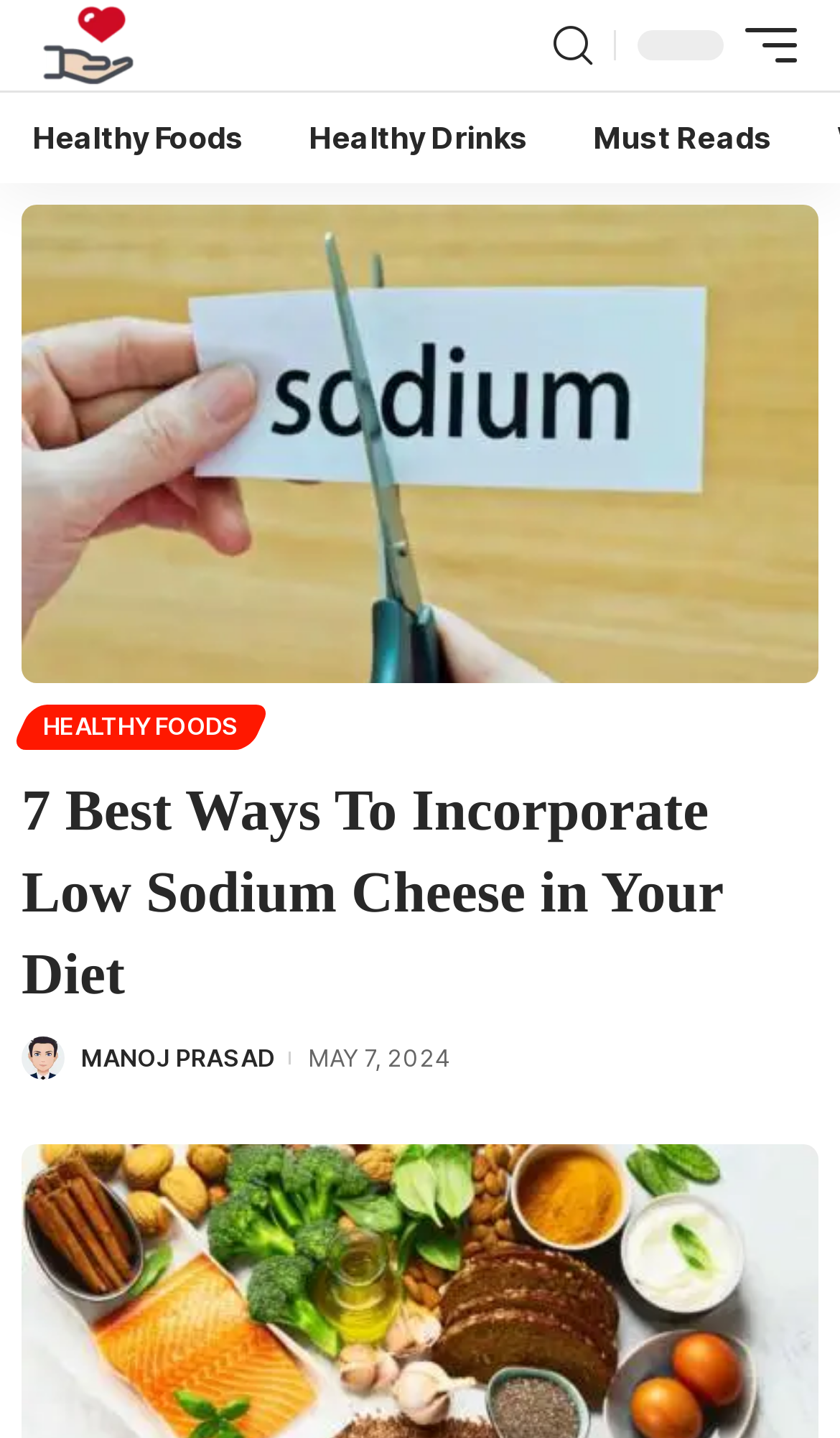Highlight the bounding box coordinates of the element that should be clicked to carry out the following instruction: "read the article about incorporating low sodium cheese in your diet". The coordinates must be given as four float numbers ranging from 0 to 1, i.e., [left, top, right, bottom].

[0.026, 0.142, 0.974, 0.475]